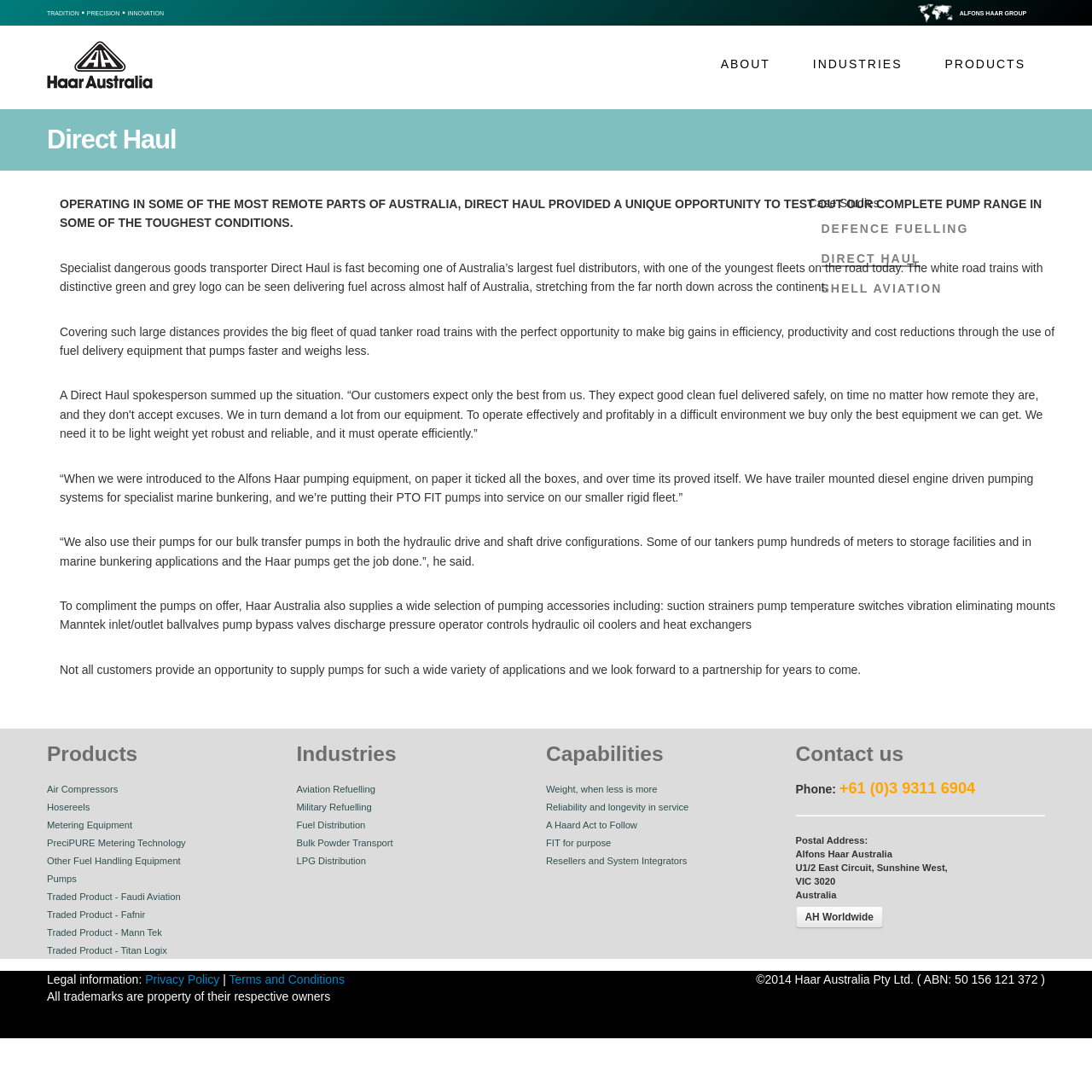Explain the features and main sections of the webpage comprehensively.

The webpage is about Direct Haul, a company that provides fuel distribution services in Australia. At the top of the page, there are four links: "TRADITION", "PRECISION", "INNOVATION", and a global icon. Below these links, there is a description list with a link to "ALFONS HAAR GROUP".

On the left side of the page, there is a main section with a heading "Direct Haul" and an article that describes the company's services and operations. The article is divided into several paragraphs, with the first paragraph describing the company's operations in remote parts of Australia. The subsequent paragraphs discuss the company's use of Alfons Haar pumping equipment and its benefits.

To the right of the main section, there are several links and headings, including "ABOUT", "INDUSTRIES", "PRODUCTS", and "Case Studies". The "Case Studies" section has three links: "DEFENCE FUELLING", "DIRECT HAUL", and "SHELL AVIATION".

Below the main section, there are three columns of links and headings. The first column has headings "Products" and "Industries", with links to various products and industries such as air compressors, metering equipment, and fuel distribution. The second column has a heading "Capabilities" with links to descriptions of the company's capabilities, such as weight reduction and reliability. The third column has a heading "Contact us" with contact information, including phone number, postal address, and email links.

At the bottom of the page, there are links to "AH Worldwide", "Legal information", "Privacy Policy", and "Terms and Conditions", as well as a copyright notice.